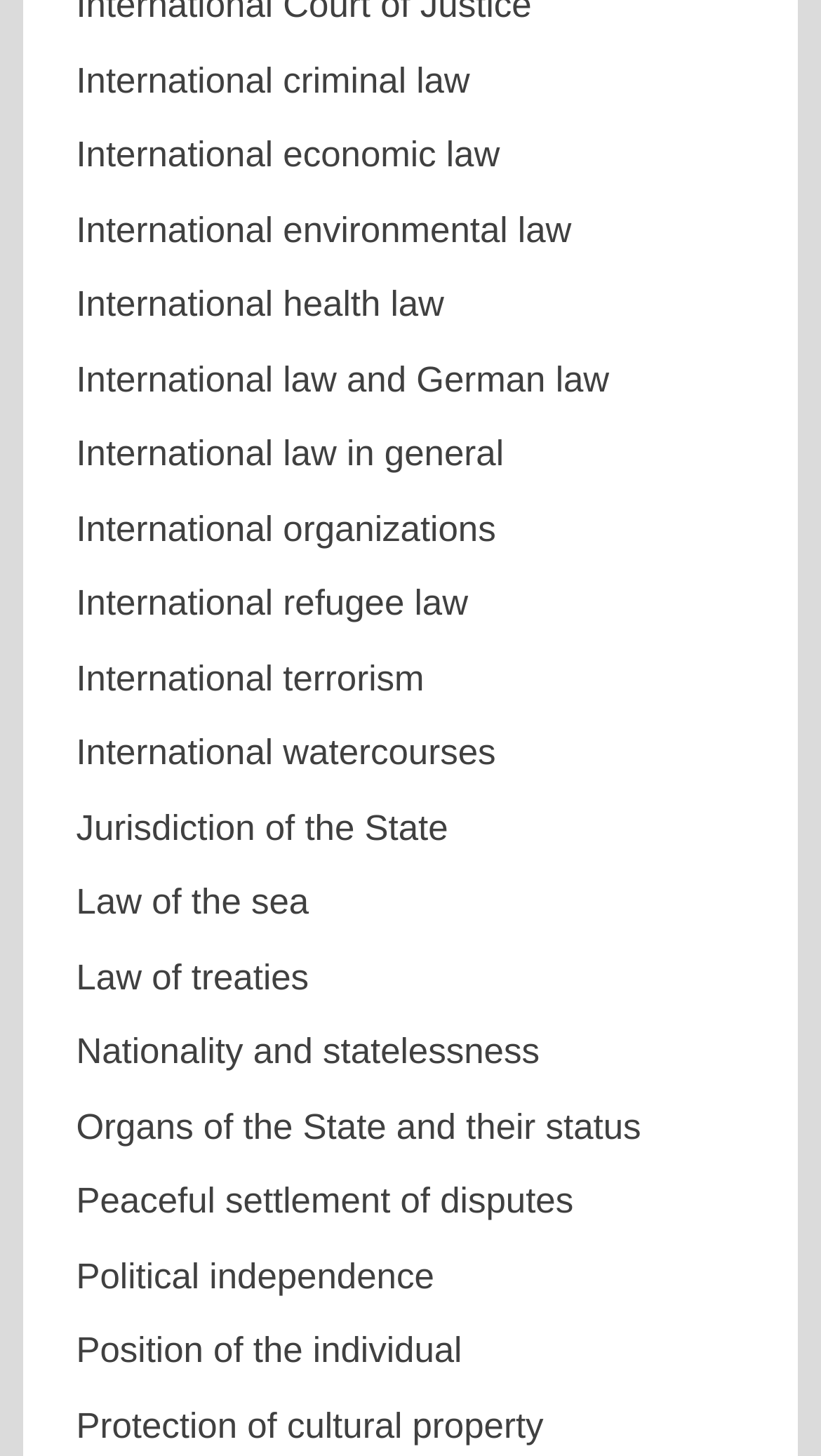Extract the bounding box coordinates for the HTML element that matches this description: "This page in HTML4". The coordinates should be four float numbers between 0 and 1, i.e., [left, top, right, bottom].

None